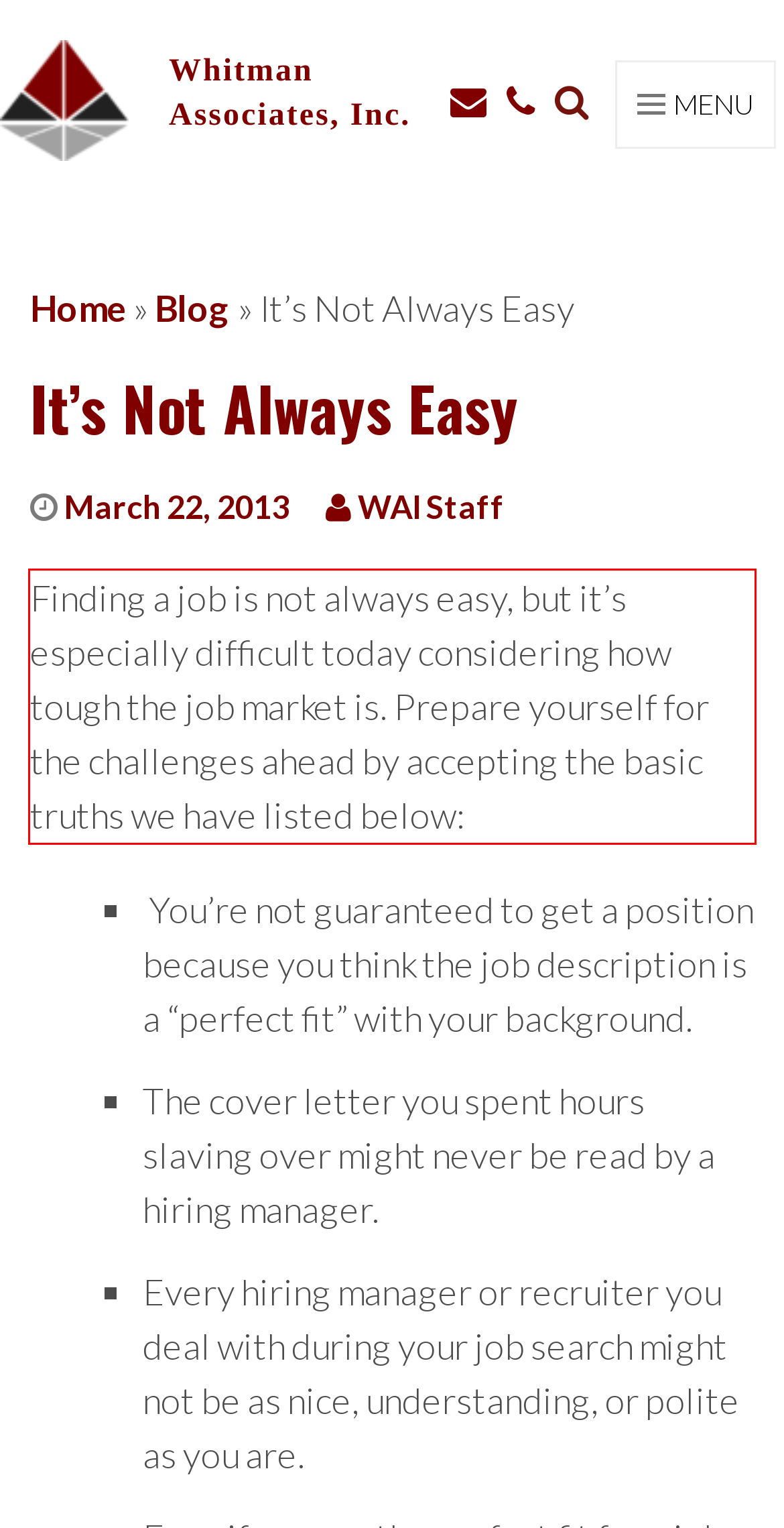Please examine the screenshot of the webpage and read the text present within the red rectangle bounding box.

Finding a job is not always easy, but it’s especially difficult today considering how tough the job market is. Prepare yourself for the challenges ahead by accepting the basic truths we have listed below: